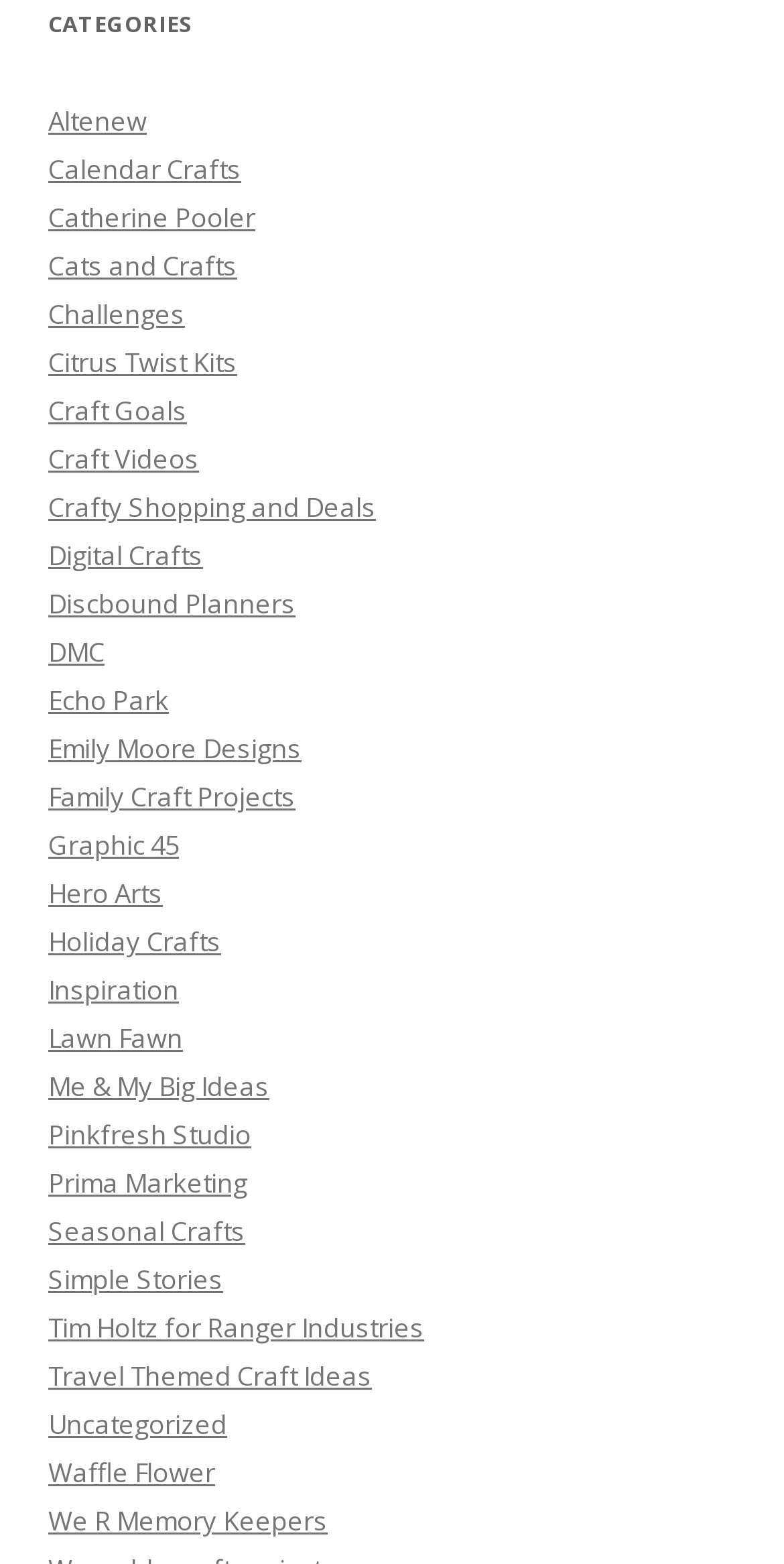Provide your answer in a single word or phrase: 
What is the first crafting category listed on this webpage?

Altenew